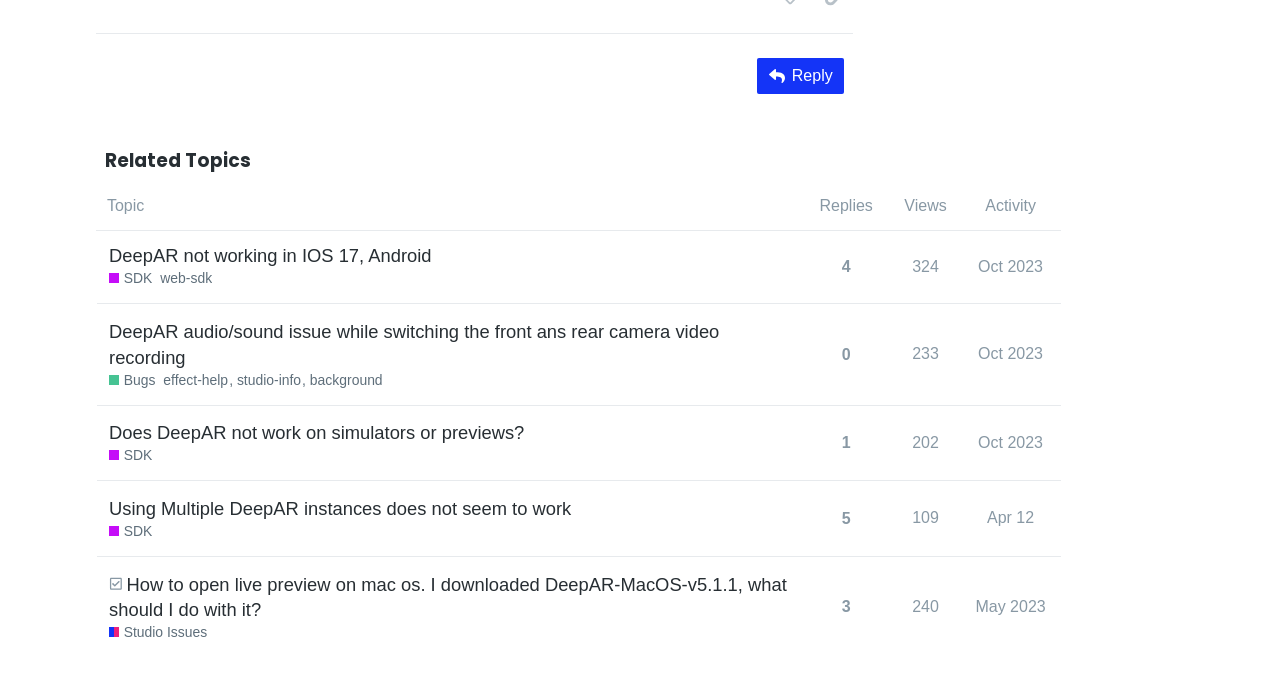How many replies does the third topic have?
Identify the answer in the screenshot and reply with a single word or phrase.

1